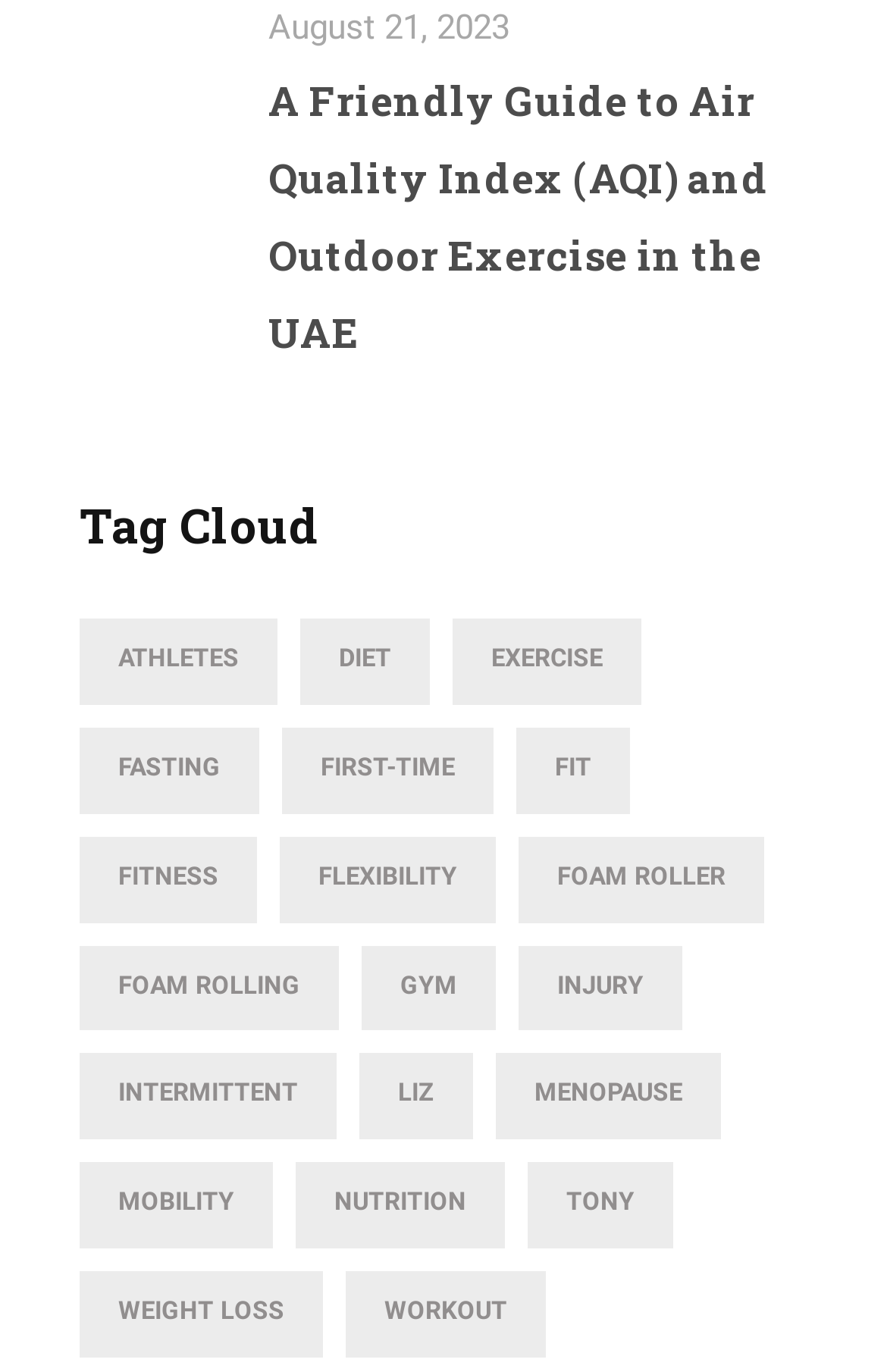Using the description: "foam rolling", identify the bounding box of the corresponding UI element in the screenshot.

[0.09, 0.689, 0.382, 0.752]